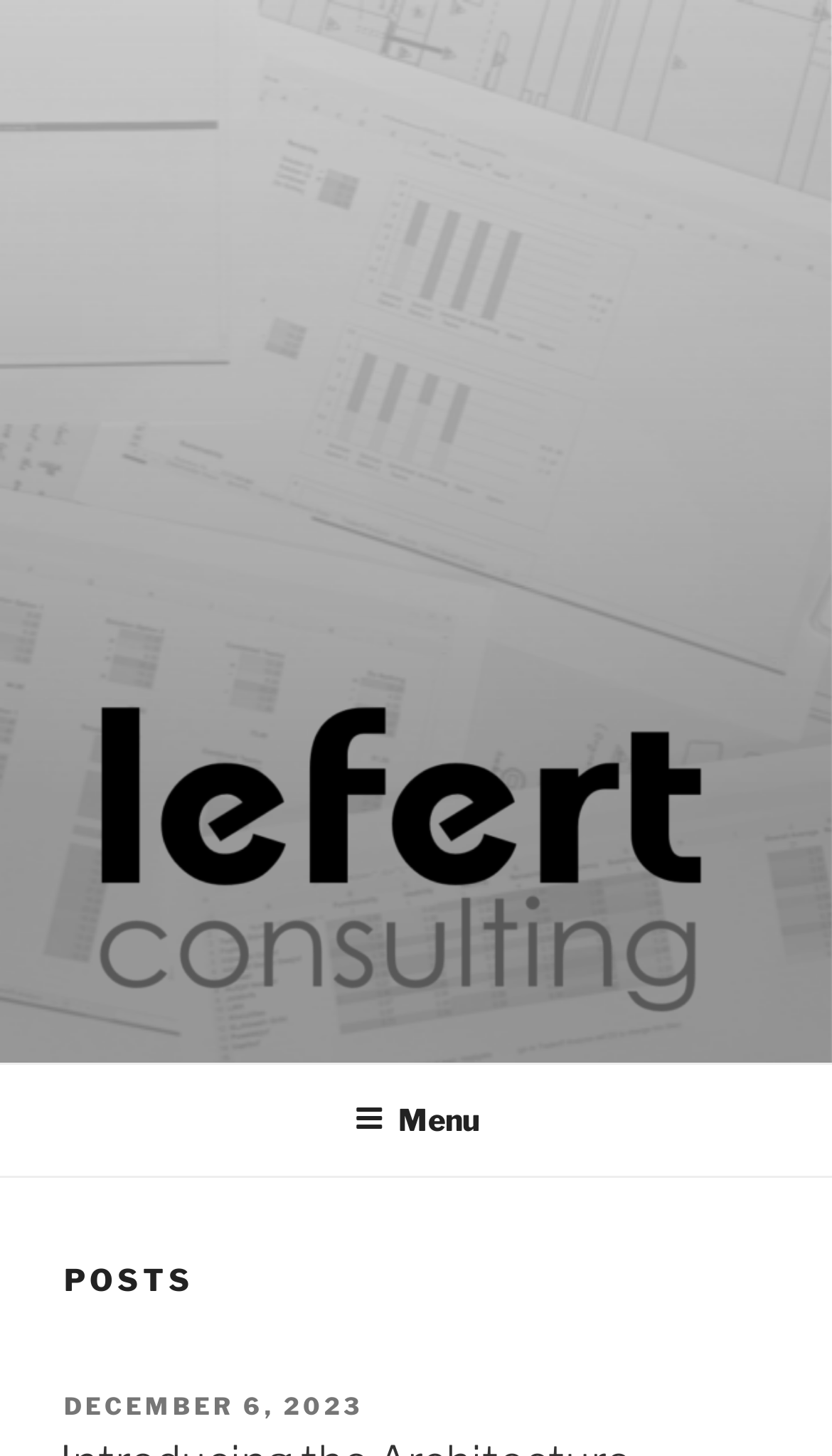Generate a thorough caption detailing the webpage content.

The webpage is titled "Lefert Consulting" and has a prominent layout table that occupies most of the screen, taking up about 73% of the vertical space. Within this table, there is a link spanning about 85% of the width, positioned roughly in the middle of the screen. Below this link, there is a static text element displaying the title "Lefert Consulting" again, taking up about 28% of the width.

At the bottom of the screen, there is a navigation menu labeled "Top Menu" that spans the full width of the screen. Within this menu, there is a button labeled "Menu" that is not expanded, taking up about 22% of the width.

Above the navigation menu, there is a heading element labeled "POSTS" that spans about 85% of the width. Below this heading, there is a link labeled "DECEMBER 6, 2023" that takes up about 36% of the width, accompanied by a time element that shares the same bounding box coordinates.